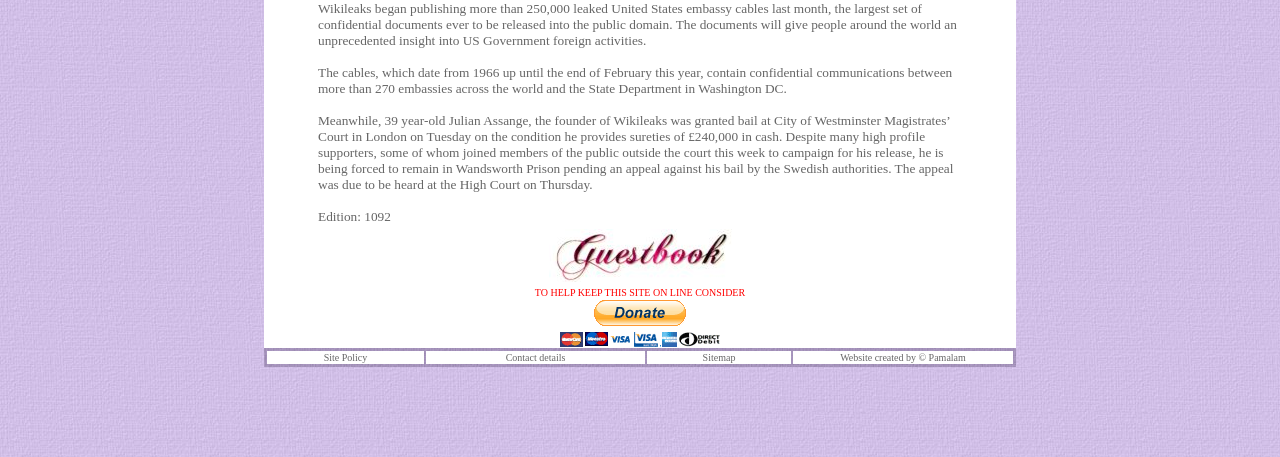What is the purpose of the 'TO HELP KEEP THIS SITE ON LINE CONSIDER' section?
Analyze the screenshot and provide a detailed answer to the question.

The section 'TO HELP KEEP THIS SITE ON LINE CONSIDER' is likely a call for donation to support the website, as it is a common phrase used on websites to encourage users to contribute financially.